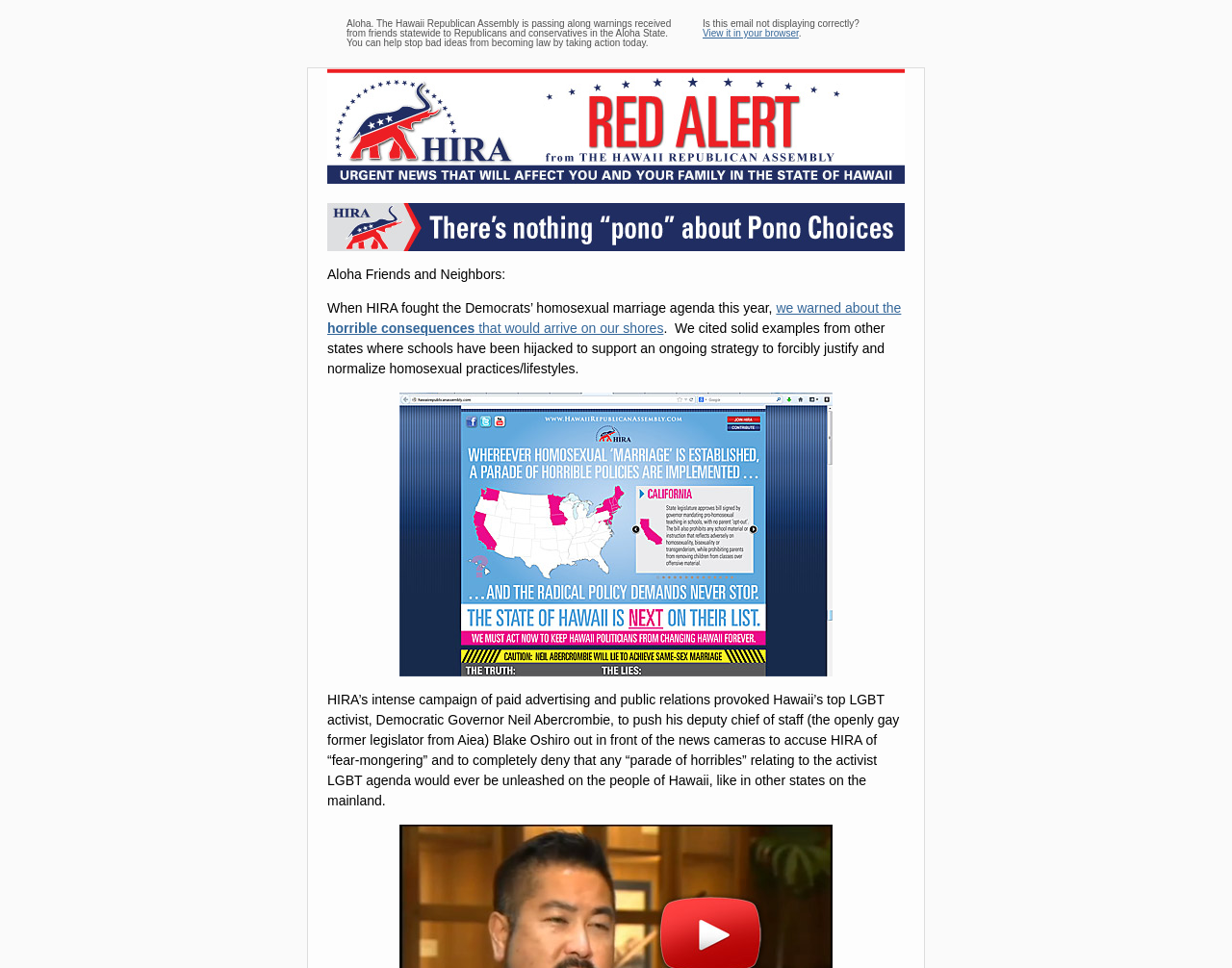Describe all the visual and textual components of the webpage comprehensively.

The webpage is about the Hawaii Republican Assembly, specifically focusing on a "Code Blue" warning. At the top, there is a brief introduction to the assembly, stating its purpose of passing along warnings to Republicans and conservatives in Hawaii. Below this introduction, there is a call to action, urging readers to take action to stop bad ideas from becoming laws.

On the left side of the page, there is a large image that spans almost the entire height of the page. Above the image, there is a heading, and below it, there is a link to an article or a webpage about the consequences of not taking action. The article or webpage is described as having warned about the horrible consequences of certain actions.

To the right of the image, there is a block of text that discusses the assembly's campaign against the LGBT agenda. The text cites examples from other states where schools have been hijacked to support this agenda. There is also a link to a related webpage or article, accompanied by a small image.

Further down the page, there is a quote from a Democratic Governor, Neil Abercrombie, accusing the assembly of "fear-mongering" and denying that any negative consequences would be unleashed on the people of Hawaii.